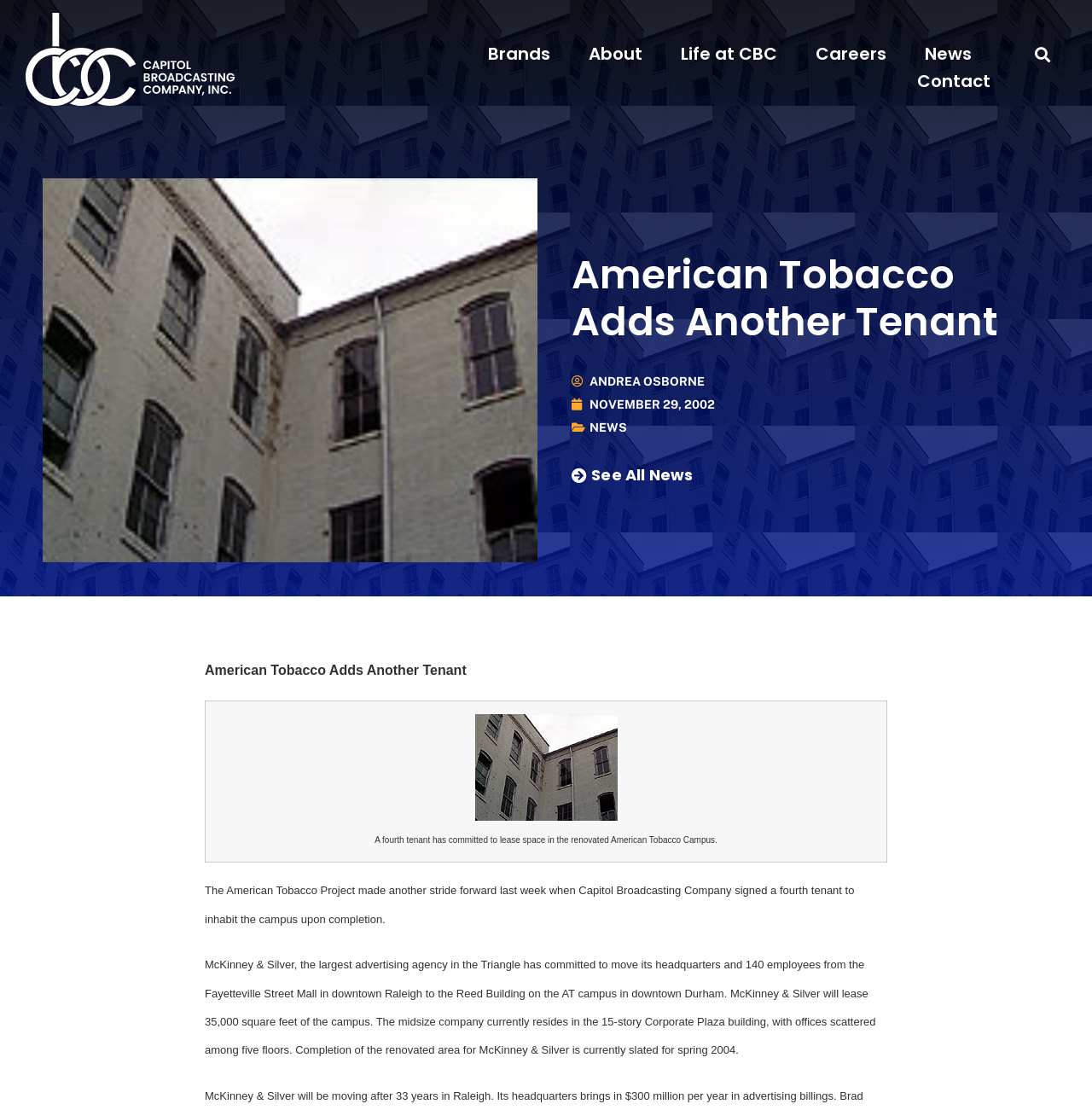What is the name of the advertising agency that will lease 35,000 square feet?
Answer with a single word or phrase by referring to the visual content.

McKinney & Silver